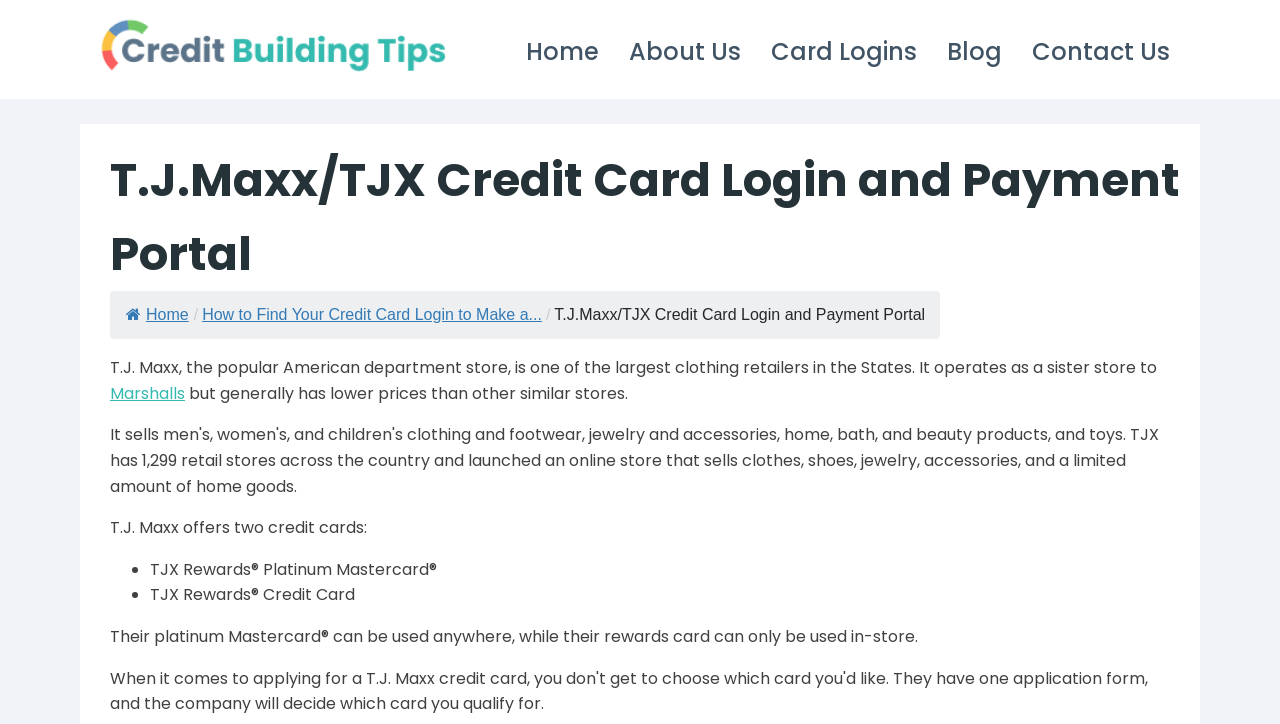Provide the bounding box coordinates for the specified HTML element described in this description: "About Us". The coordinates should be four float numbers ranging from 0 to 1, in the format [left, top, right, bottom].

[0.48, 0.018, 0.591, 0.119]